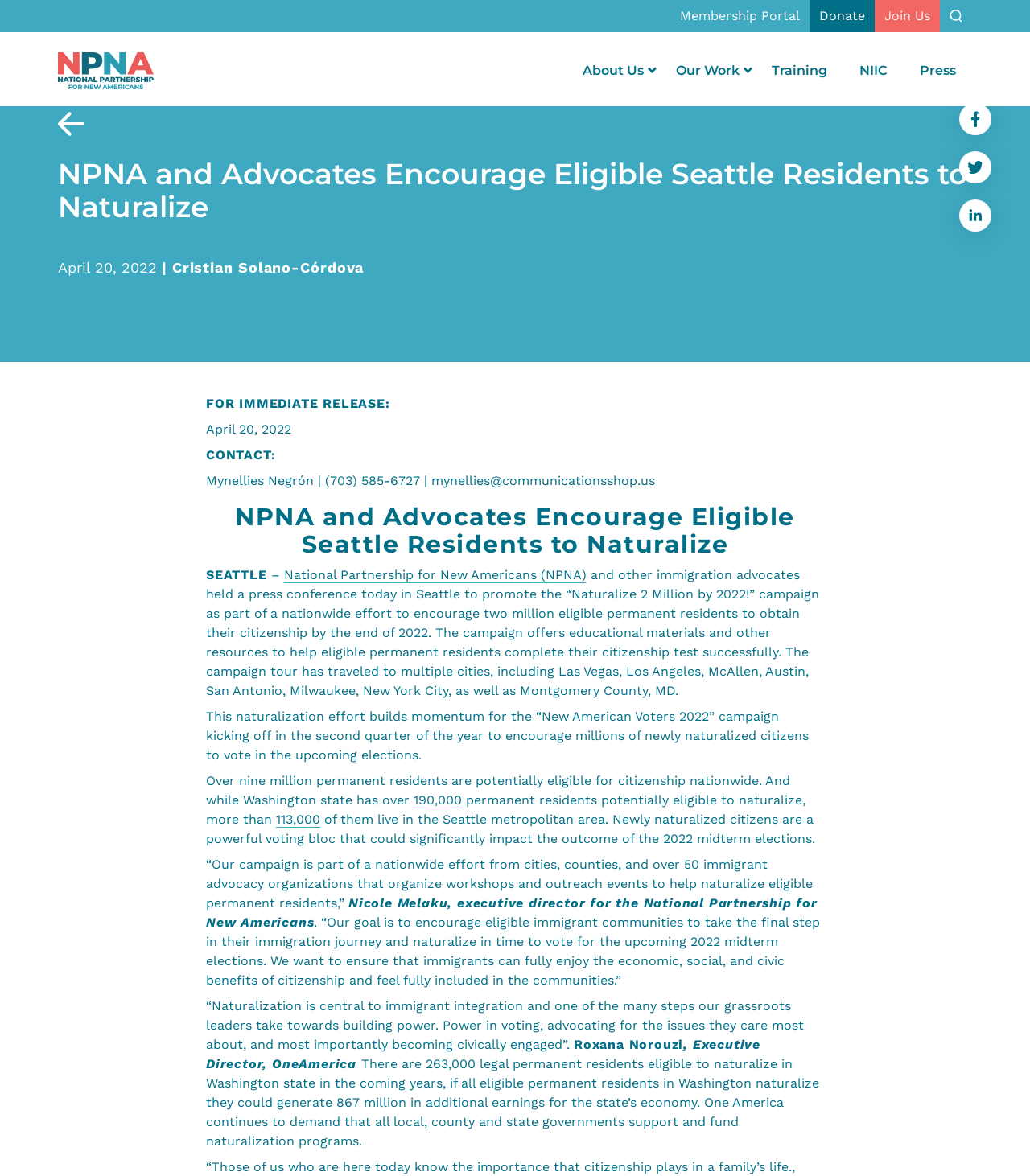From the webpage screenshot, identify the region described by parent_node: Membership Portal. Provide the bounding box coordinates as (top-left x, top-left y, bottom-right x, bottom-right y), with each value being a floating point number between 0 and 1.

[0.912, 0.003, 0.944, 0.025]